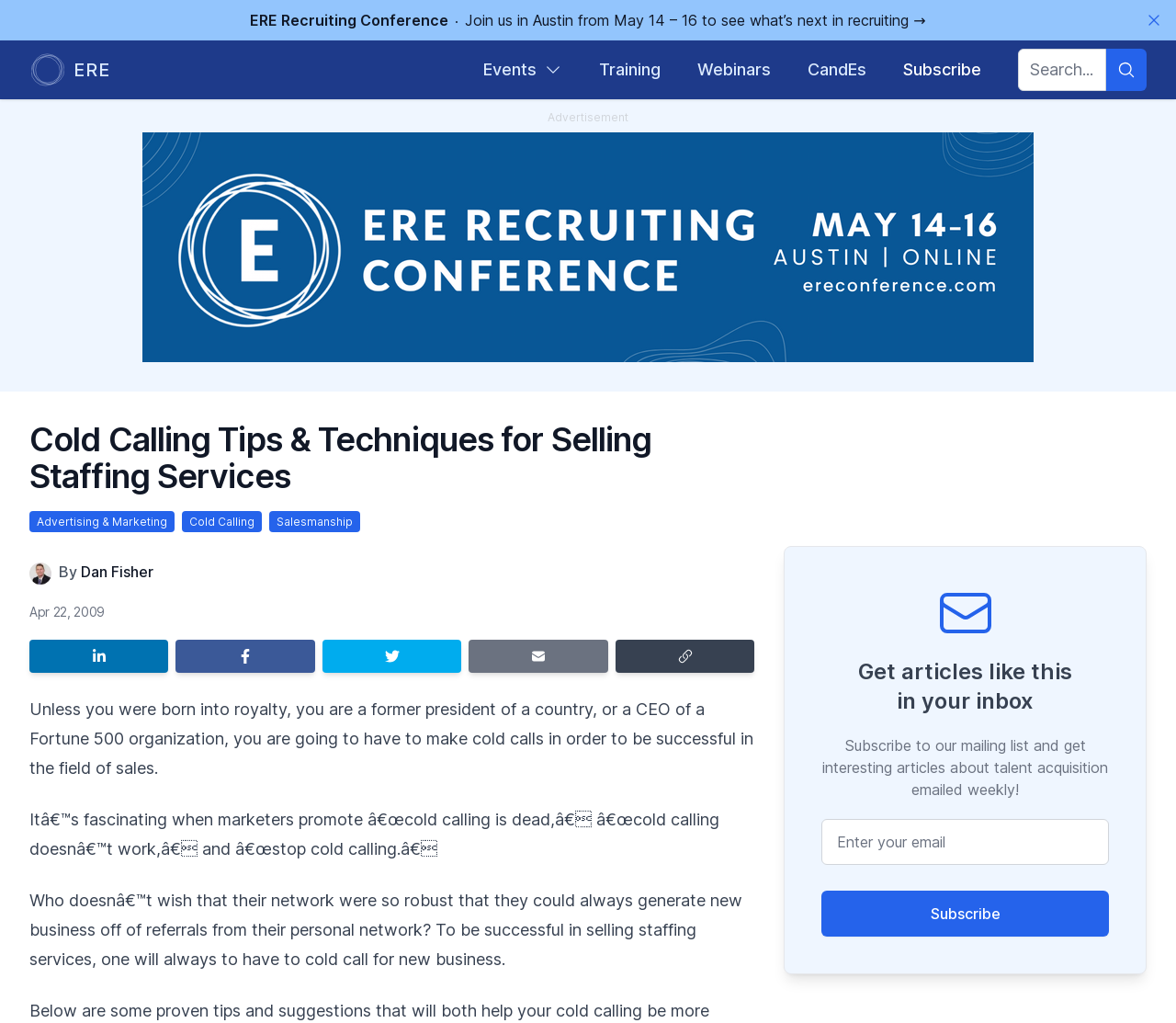From the given element description: "Entertainment", find the bounding box for the UI element. Provide the coordinates as four float numbers between 0 and 1, in the order [left, top, right, bottom].

None